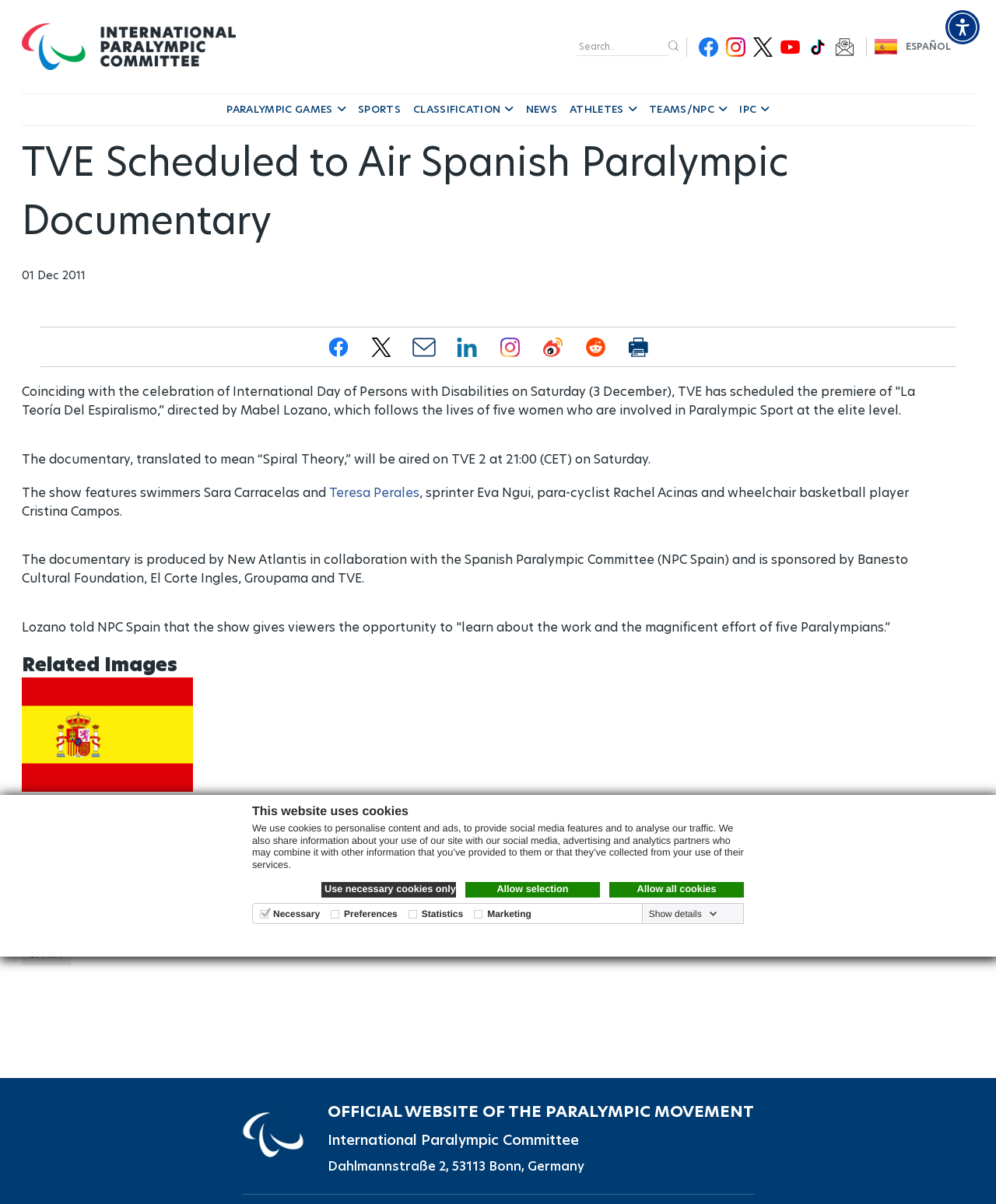With reference to the screenshot, provide a detailed response to the question below:
What is the name of the International Day celebrated on Saturday?

The article mentions that the documentary is scheduled to premiere on Saturday, which coincides with the celebration of International Day of Persons with Disabilities.